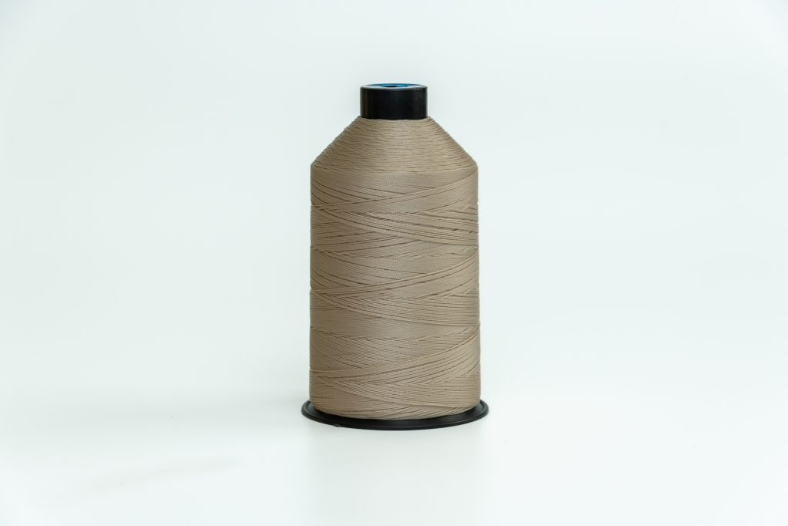Provide your answer in one word or a succinct phrase for the question: 
What types of projects is this thread suitable for?

Light industrial and general sewing